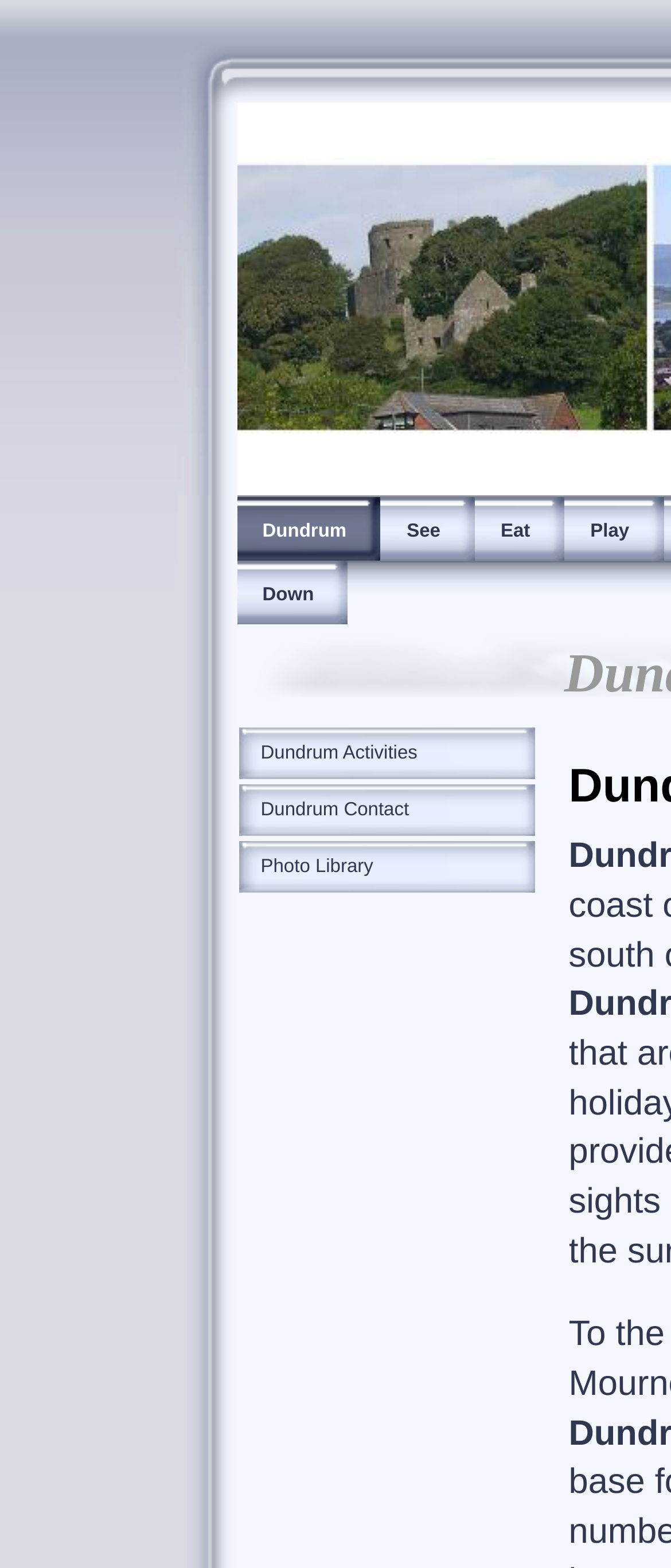Find the bounding box coordinates of the clickable region needed to perform the following instruction: "Go to Eat section". The coordinates should be provided as four float numbers between 0 and 1, i.e., [left, top, right, bottom].

[0.708, 0.317, 0.841, 0.358]